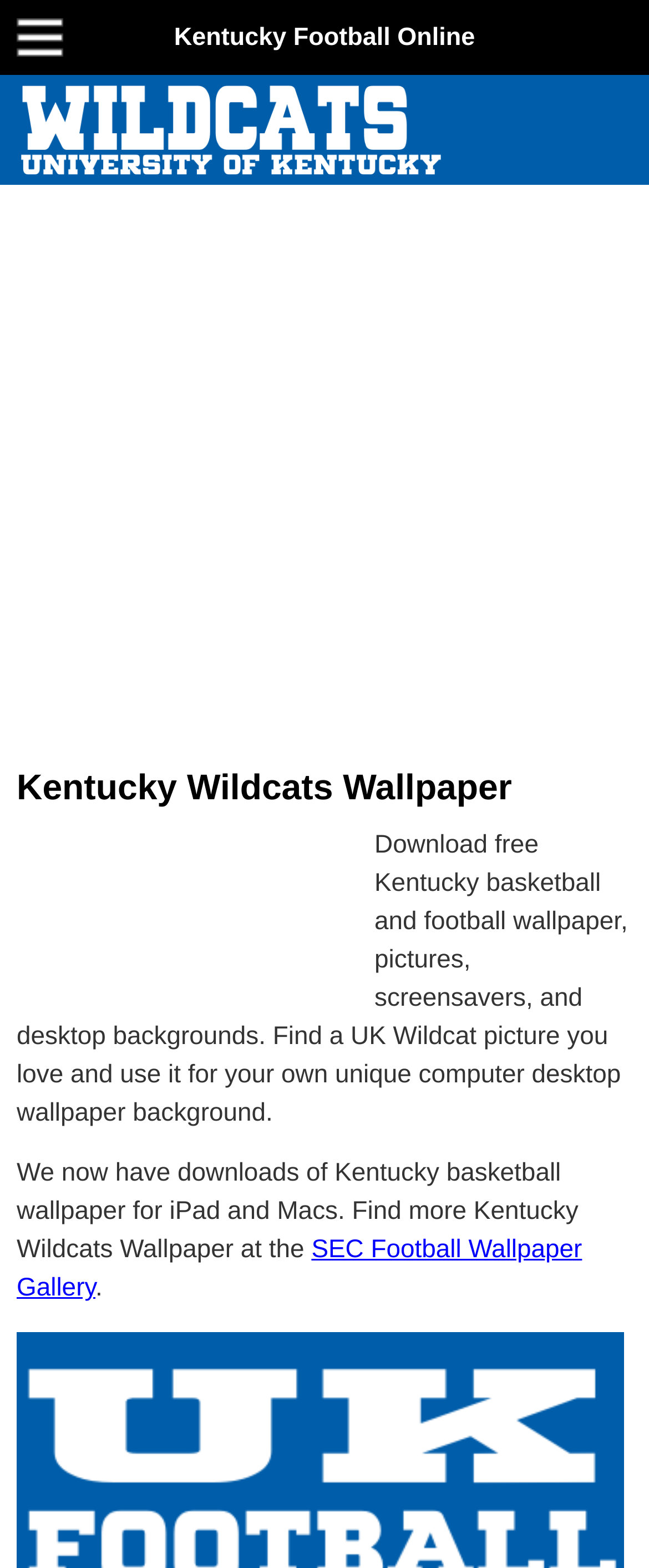Create a detailed narrative describing the layout and content of the webpage.

The webpage is dedicated to Kentucky Wildcats wallpaper and screensavers. At the top, there is a header with the title "Kentucky Football Online" and a link to "Kentucky Wildcats Football" with a brief description of the website's content. Below this header, there is a large section that spans the entire width of the page, containing an advertisement.

Further down, there is a prominent heading "Kentucky Wildcats Wallpaper" with a link to the same title. This is followed by a paragraph of text that explains the types of downloads available on the website, including free Kentucky basketball and football wallpaper, pictures, screensavers, and desktop backgrounds. The text also mentions that the website has downloads specifically for iPad and Macs.

Below this text, there is another advertisement, this time in a smaller section. Finally, there is a link to the "SEC Football Wallpaper Gallery" at the bottom of the page. Overall, the webpage has a simple layout with a focus on providing downloads and information related to Kentucky Wildcats wallpaper and screensavers.